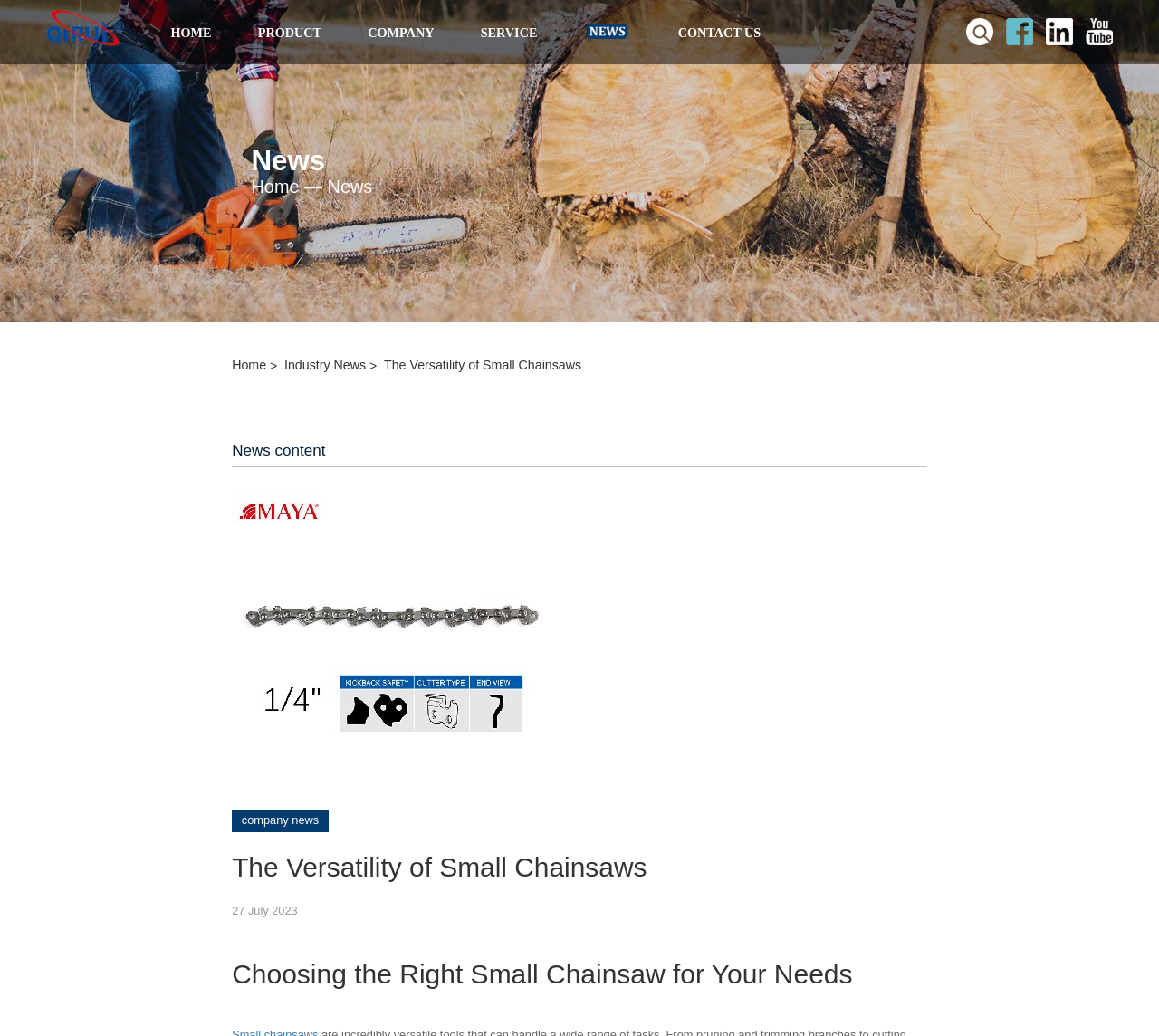Determine the bounding box coordinates in the format (top-left x, top-left y, bottom-right x, bottom-right y). Ensure all values are floating point numbers between 0 and 1. Identify the bounding box of the UI element described by: title="Top of Page"

None